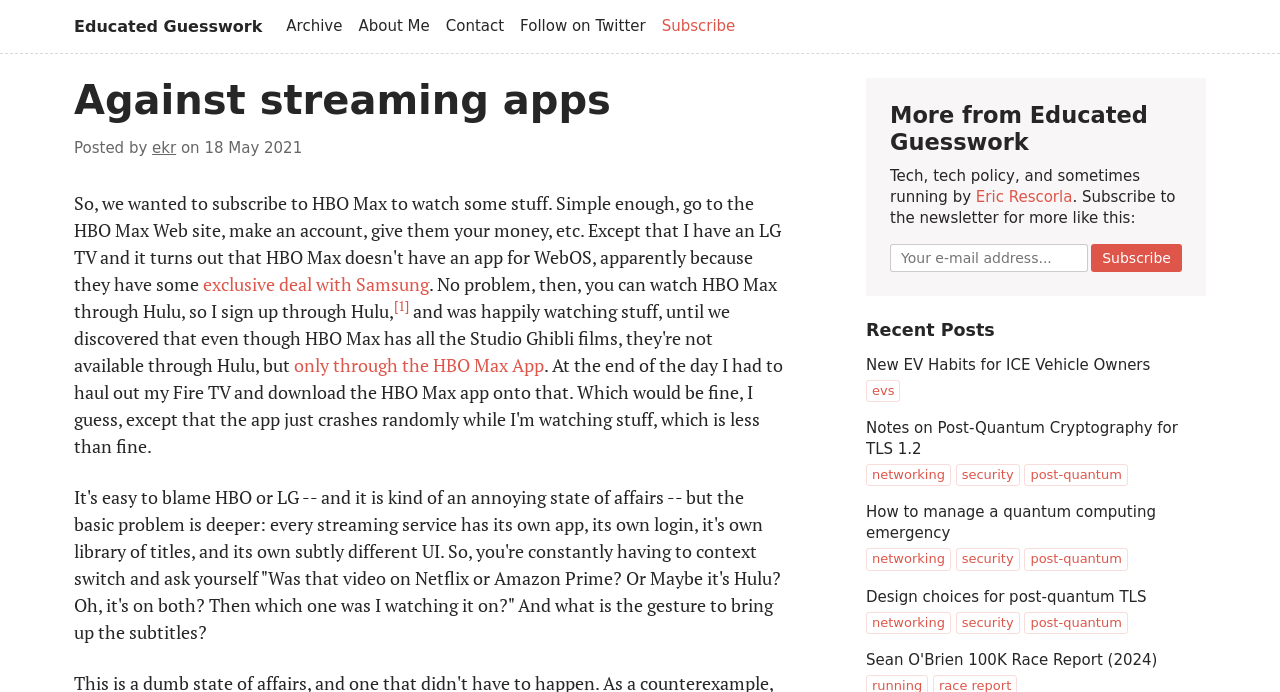Identify the bounding box coordinates for the region of the element that should be clicked to carry out the instruction: "Read the post about 'exclusive deal with Samsung'". The bounding box coordinates should be four float numbers between 0 and 1, i.e., [left, top, right, bottom].

[0.159, 0.394, 0.335, 0.427]